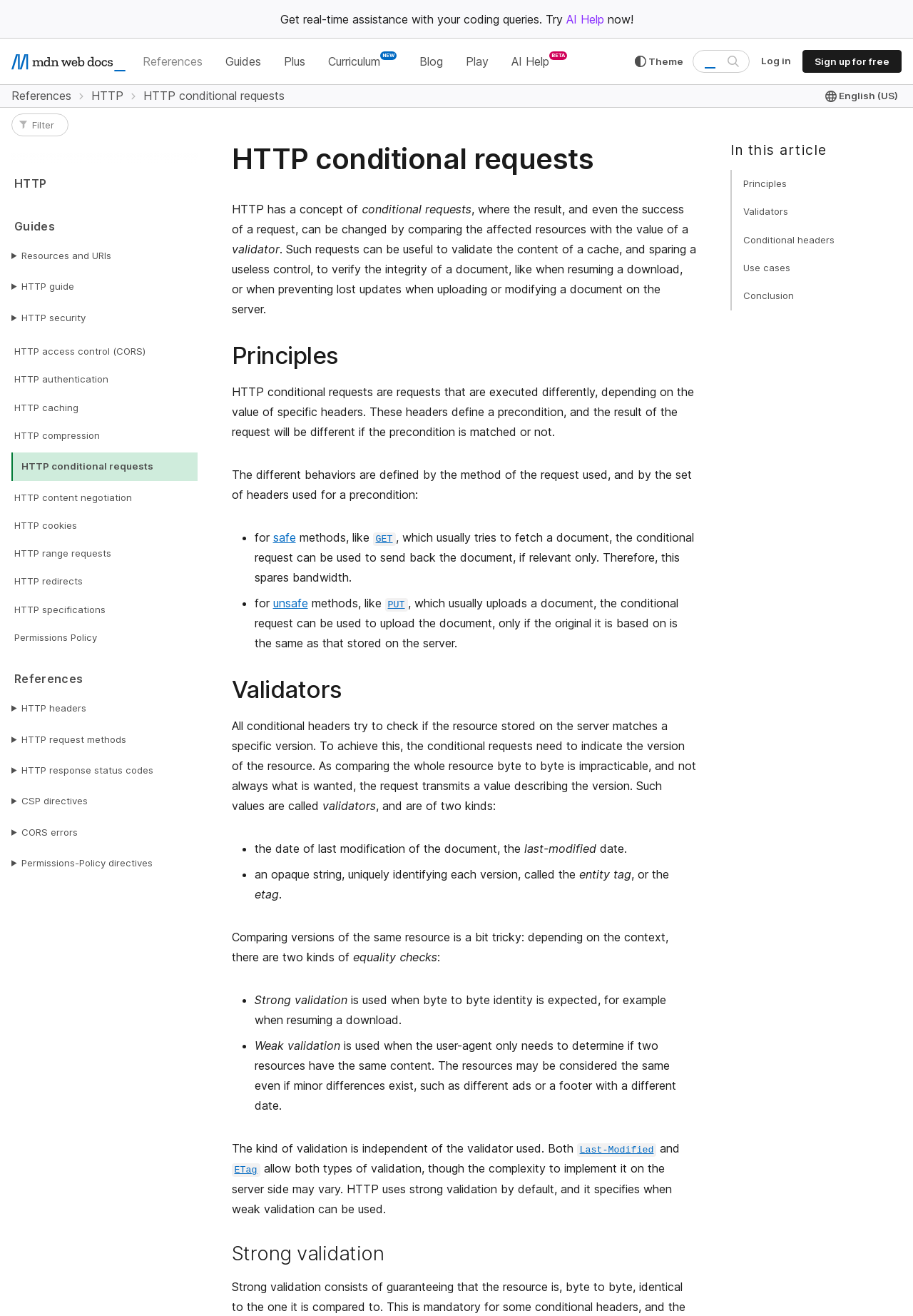Identify the bounding box coordinates of the clickable region required to complete the instruction: "Filter sidebar". The coordinates should be given as four float numbers within the range of 0 and 1, i.e., [left, top, right, bottom].

[0.012, 0.086, 0.075, 0.104]